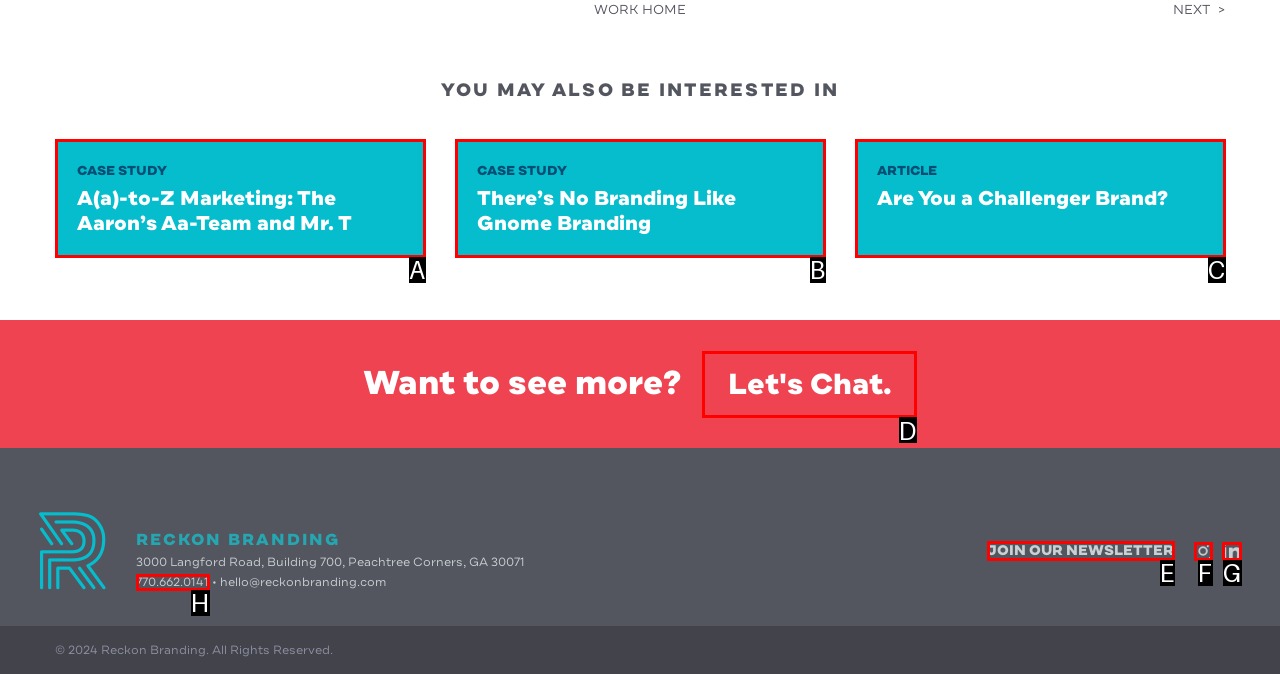To complete the instruction: Contact Reckon Branding, which HTML element should be clicked?
Respond with the option's letter from the provided choices.

D